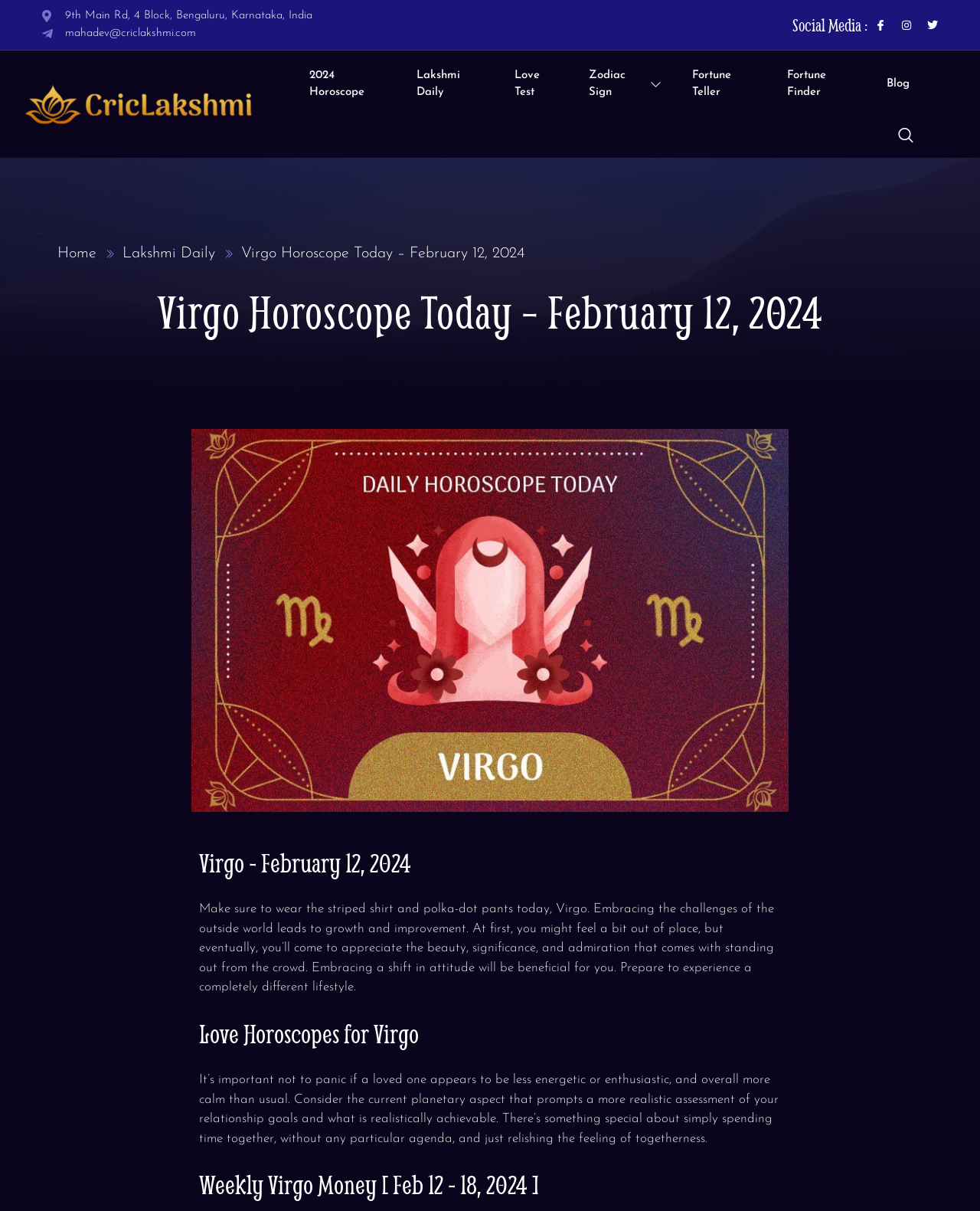Determine the bounding box for the described HTML element: "alt="criclakshmi"". Ensure the coordinates are four float numbers between 0 and 1 in the format [left, top, right, bottom].

[0.024, 0.053, 0.258, 0.119]